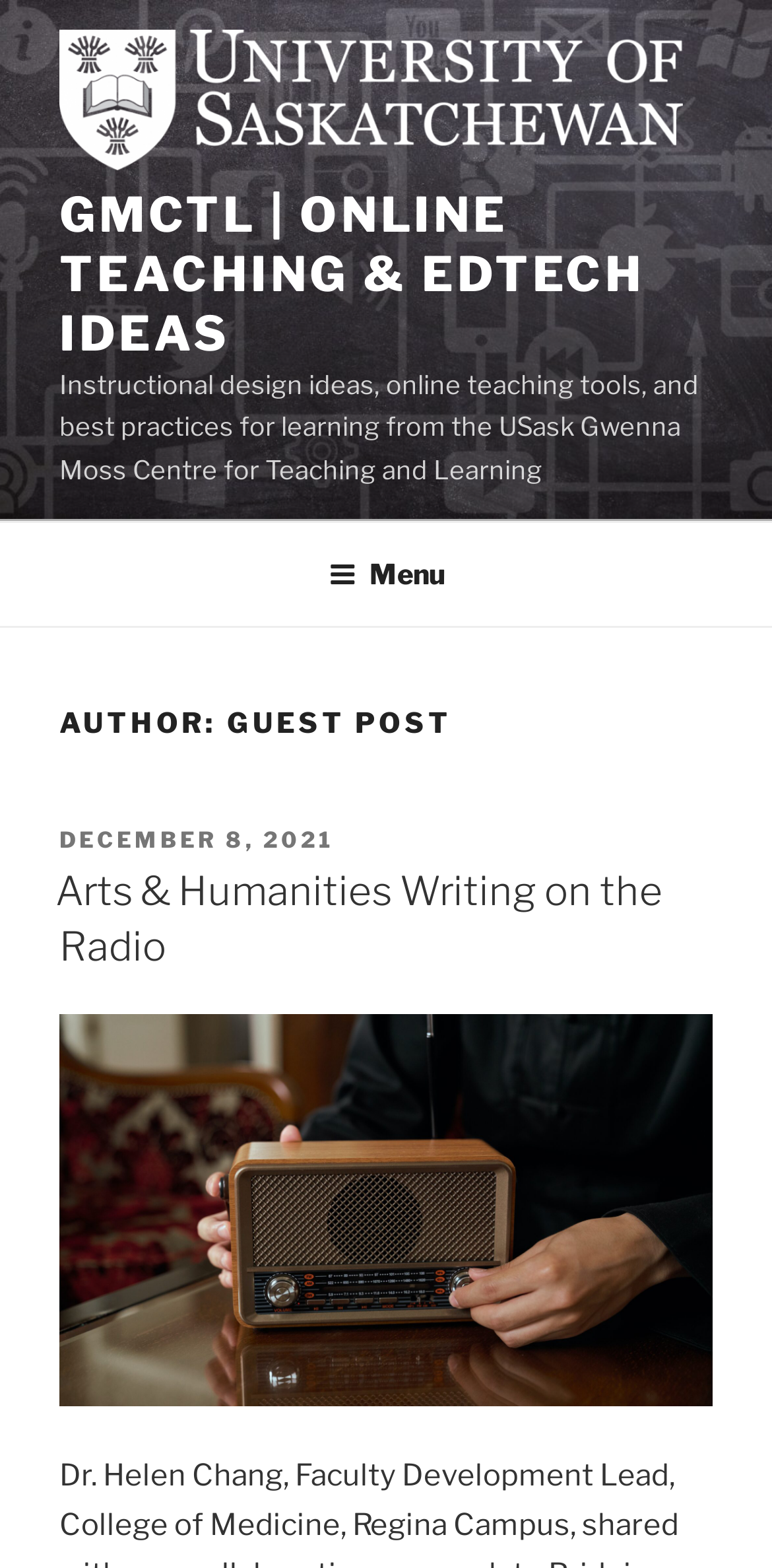What is the author type of the post?
Relying on the image, give a concise answer in one word or a brief phrase.

Guest Post